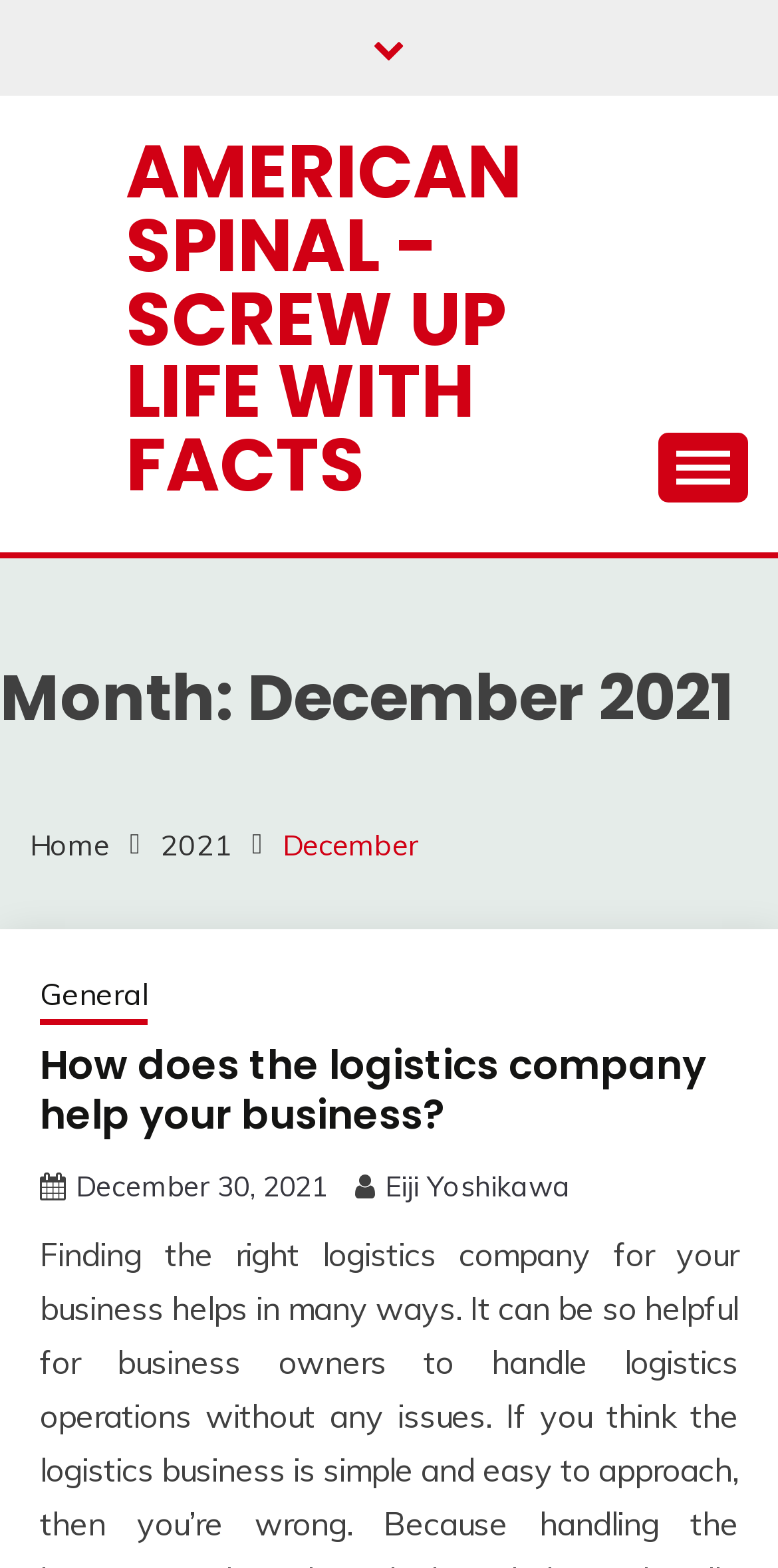What is the date of the article?
Refer to the image and provide a detailed answer to the question.

I found the date of the article by looking at the link element with the text 'December 30, 2021' which is a child of the primary content area.